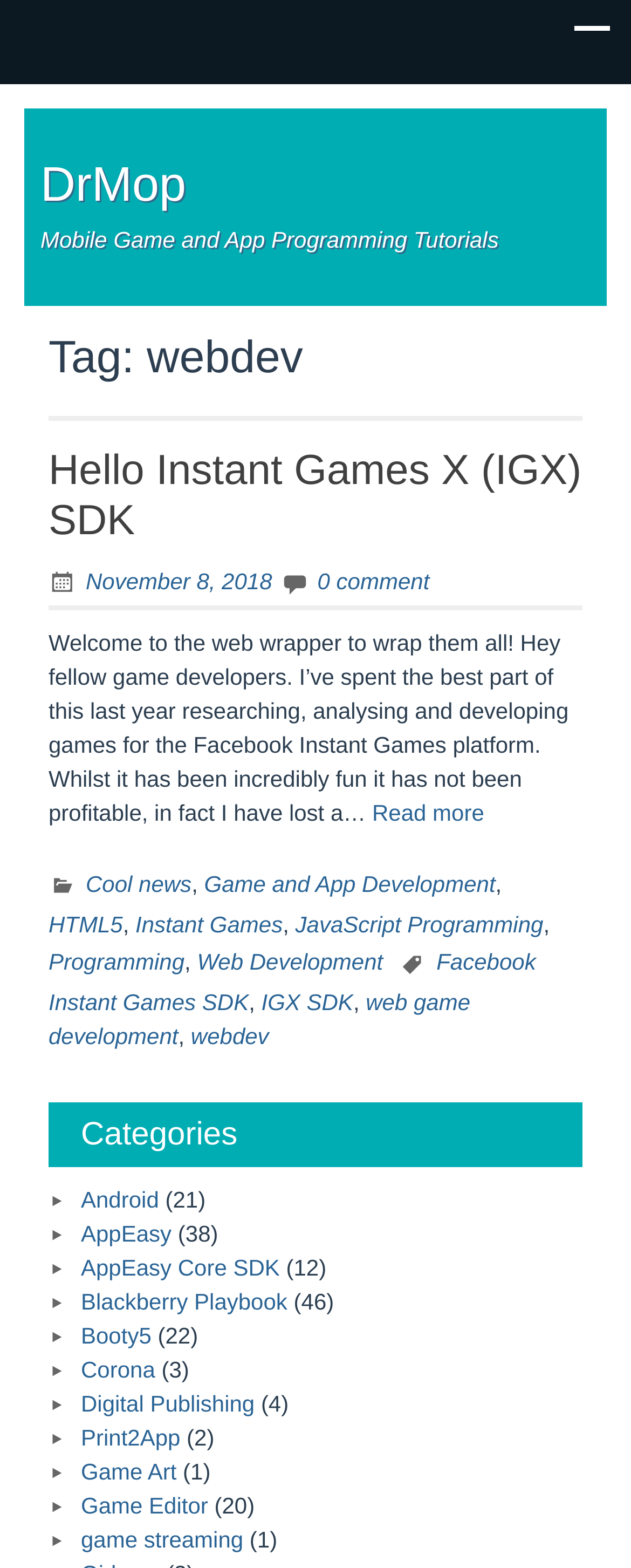Identify the bounding box coordinates of the clickable region necessary to fulfill the following instruction: "Check the post with the tag webdev". The bounding box coordinates should be four float numbers between 0 and 1, i.e., [left, top, right, bottom].

[0.077, 0.211, 0.923, 0.245]